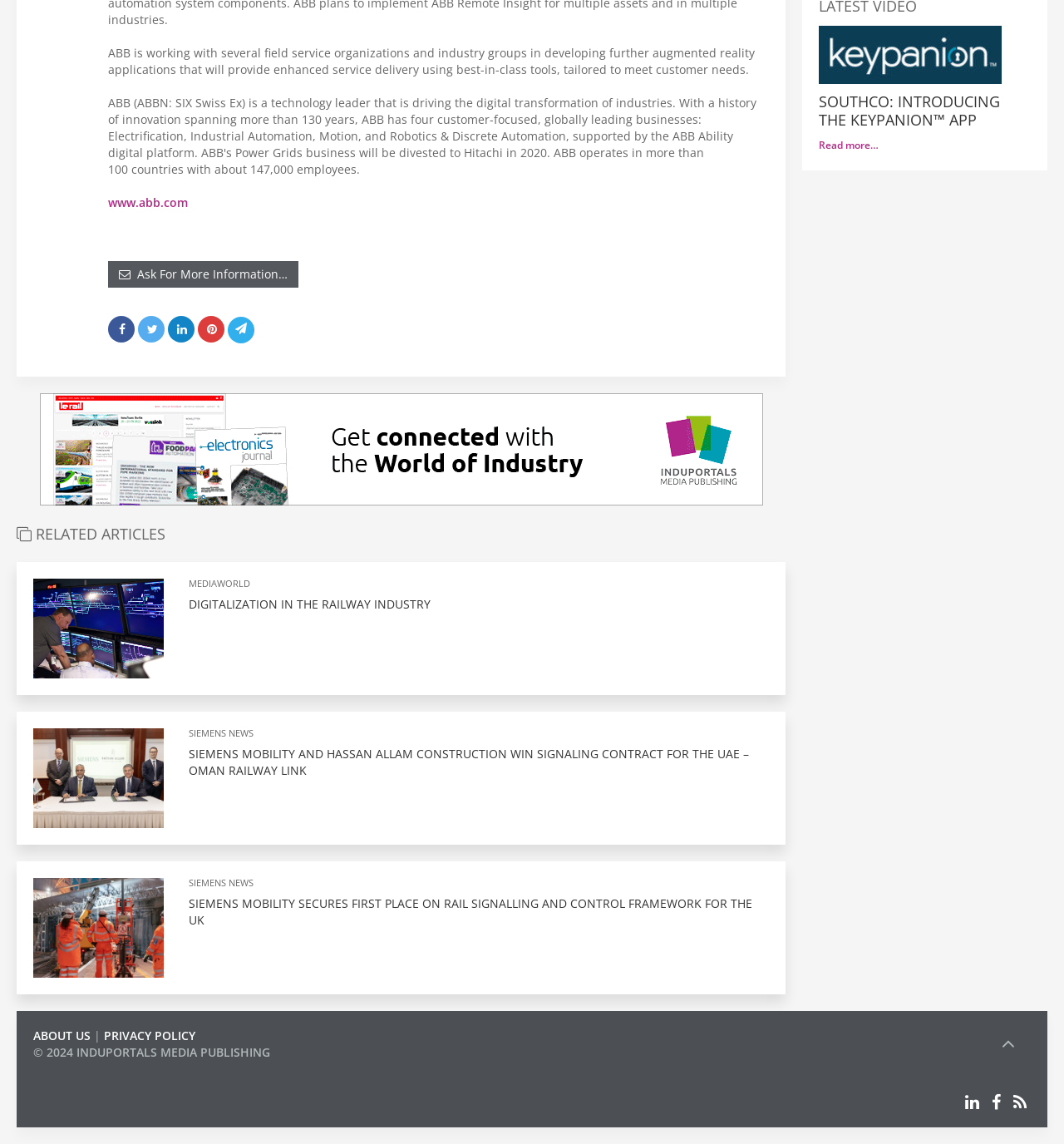Please determine the bounding box coordinates of the clickable area required to carry out the following instruction: "Click on the link to ask for more information". The coordinates must be four float numbers between 0 and 1, represented as [left, top, right, bottom].

[0.102, 0.228, 0.28, 0.251]